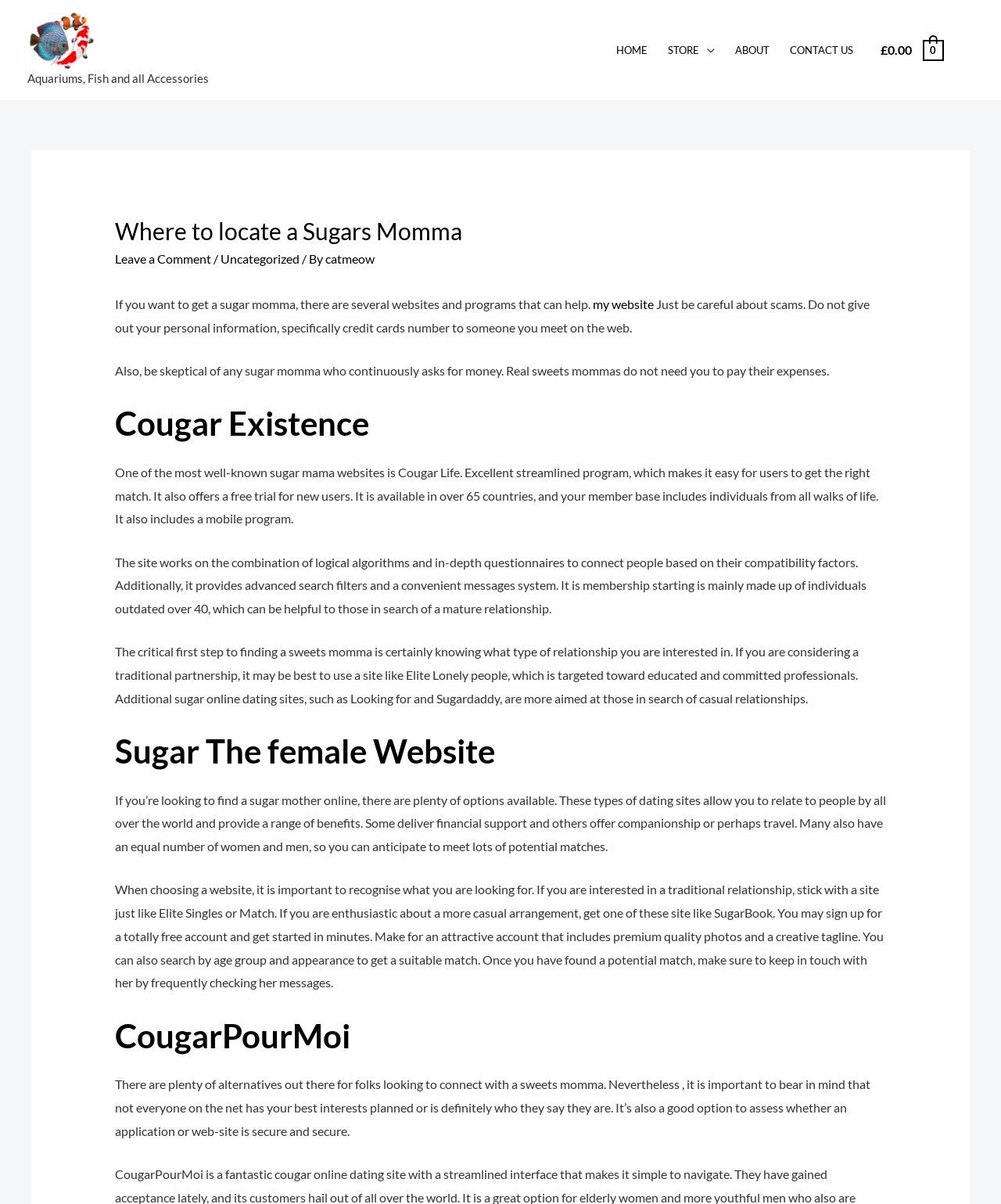Please identify the bounding box coordinates of the element's region that I should click in order to complete the following instruction: "Click on the 'Leave a Comment' link". The bounding box coordinates consist of four float numbers between 0 and 1, i.e., [left, top, right, bottom].

[0.115, 0.209, 0.211, 0.221]